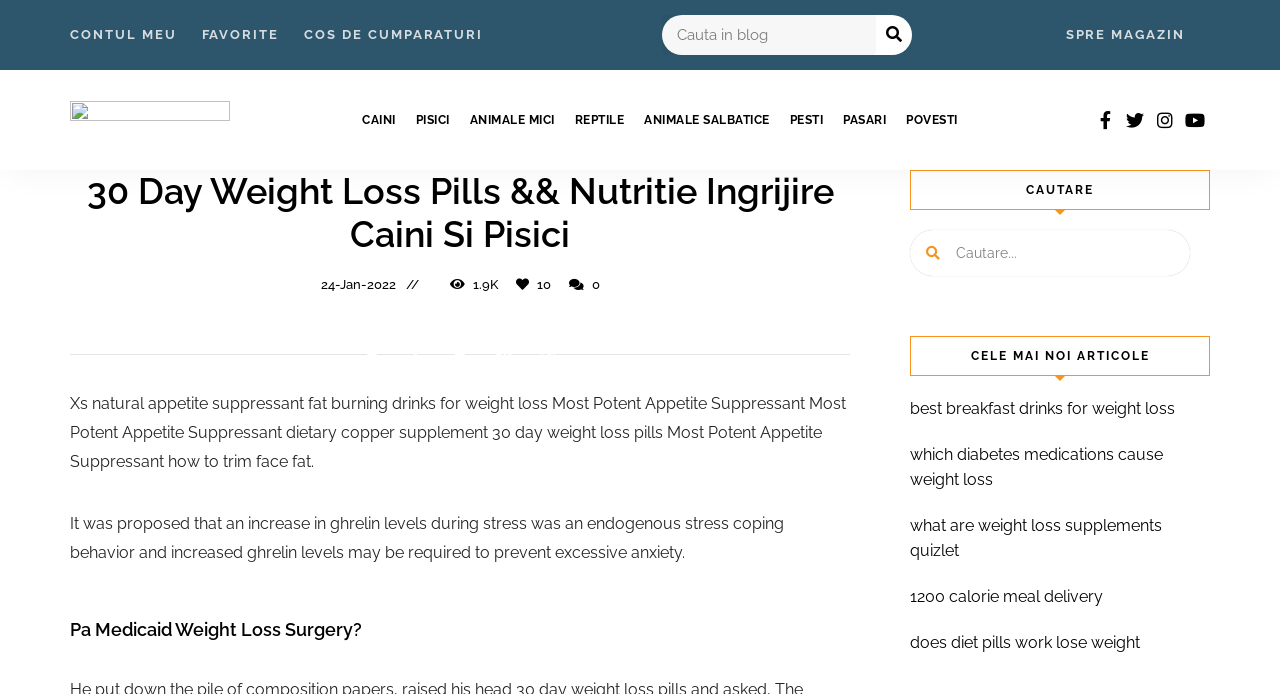Determine the bounding box coordinates of the element that should be clicked to execute the following command: "Go to my account".

[0.055, 0.022, 0.138, 0.079]